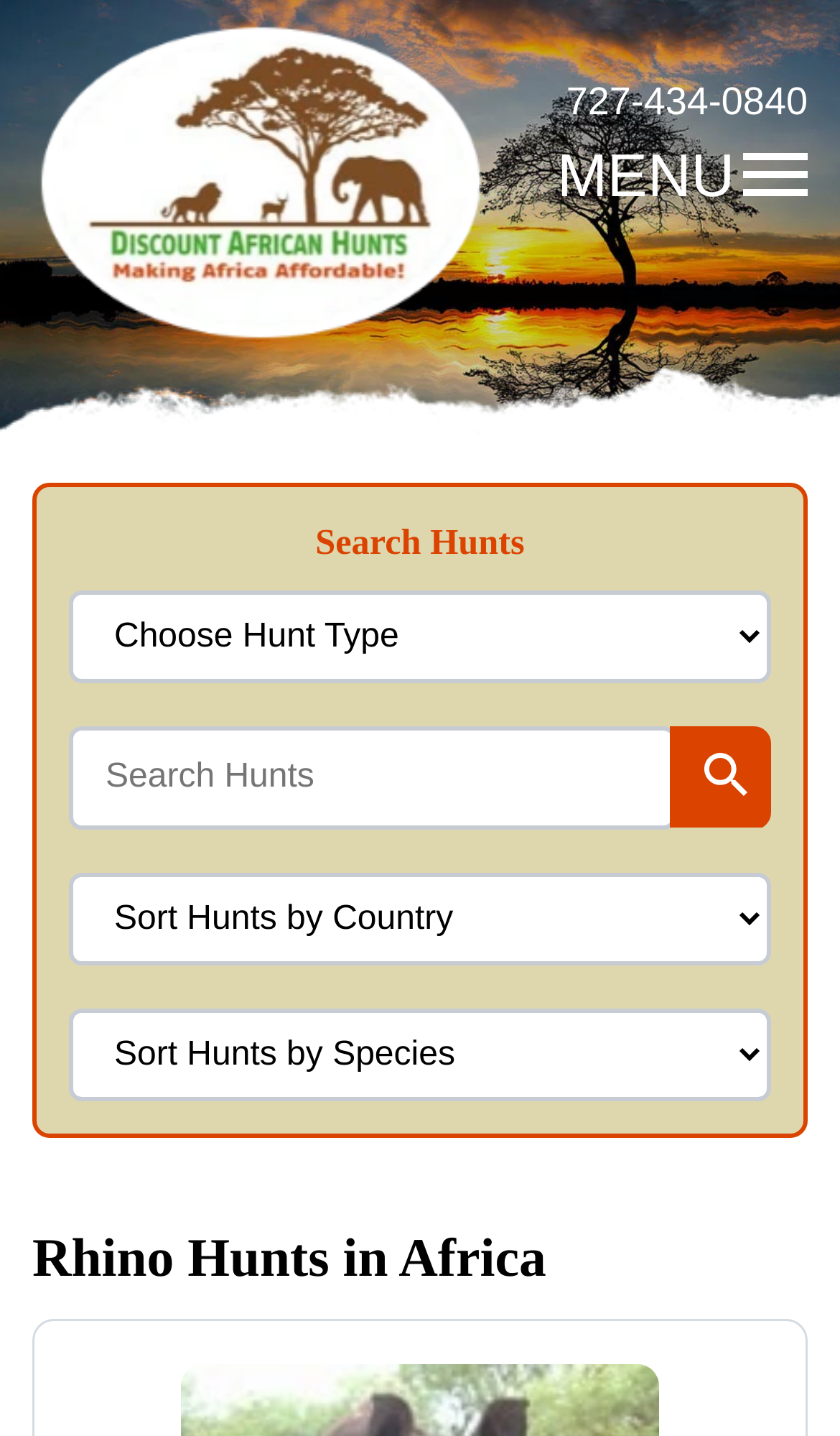Extract the bounding box of the UI element described as: "aria-label="Home Link"".

[0.038, 0.221, 0.582, 0.245]